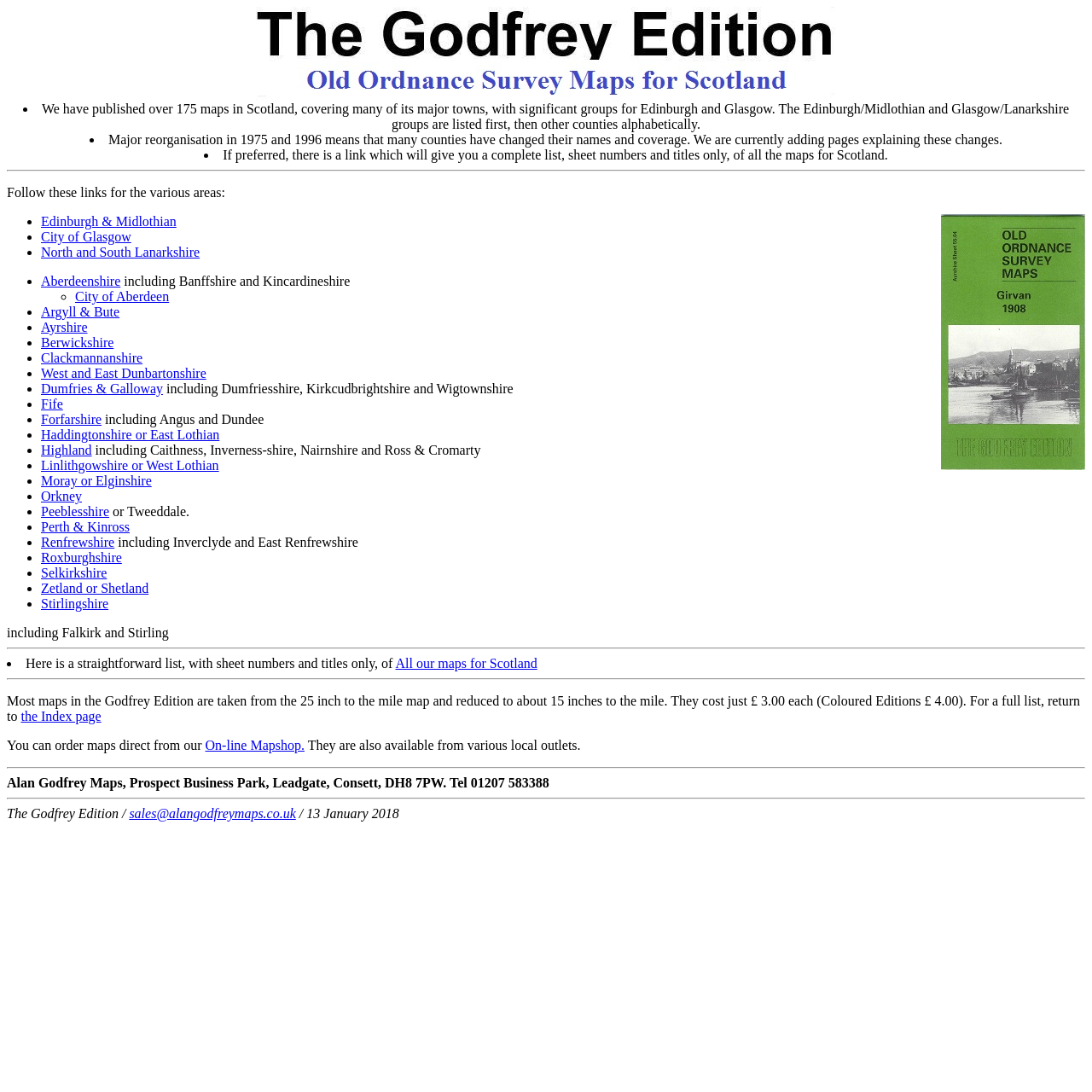What is the price of a colored edition map?
Using the details shown in the screenshot, provide a comprehensive answer to the question.

The StaticText element with the text 'They cost just £ 3.00 each (Coloured Editions £ 4.00).' indicates that the price of a colored edition map is £ 4.00.